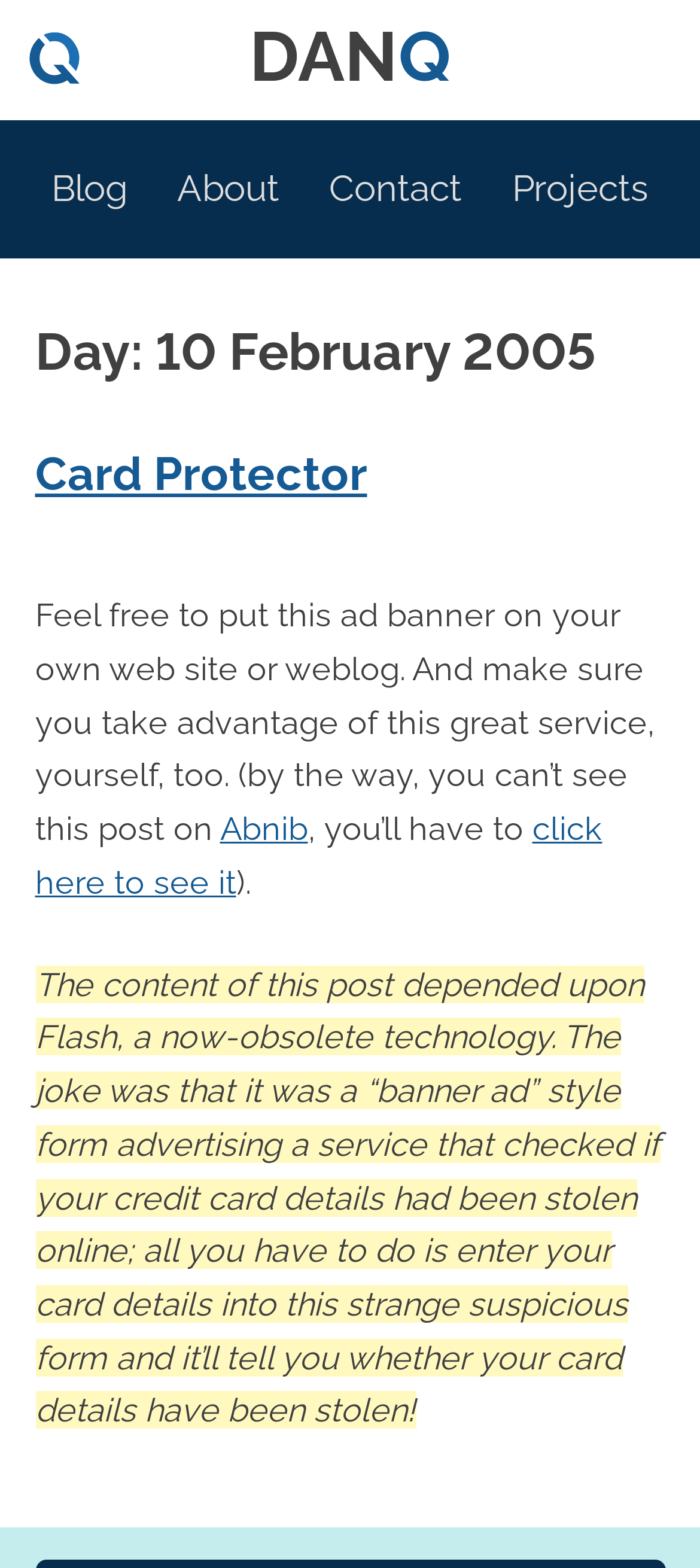Find the bounding box coordinates of the clickable area that will achieve the following instruction: "contact dan q".

[0.47, 0.098, 0.66, 0.144]